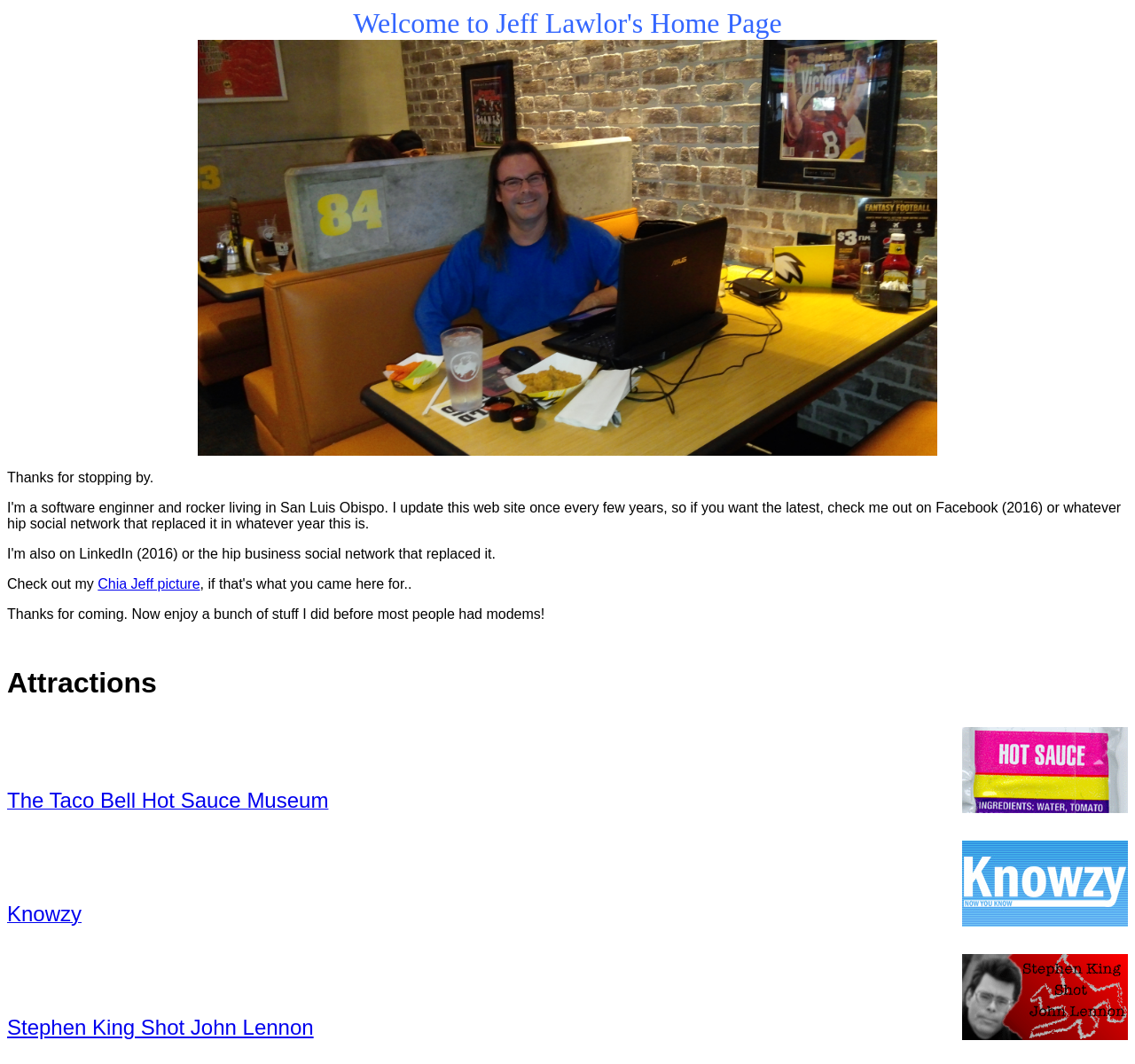Respond with a single word or short phrase to the following question: 
What is the text above the 'Attractions' section?

Thanks for coming...